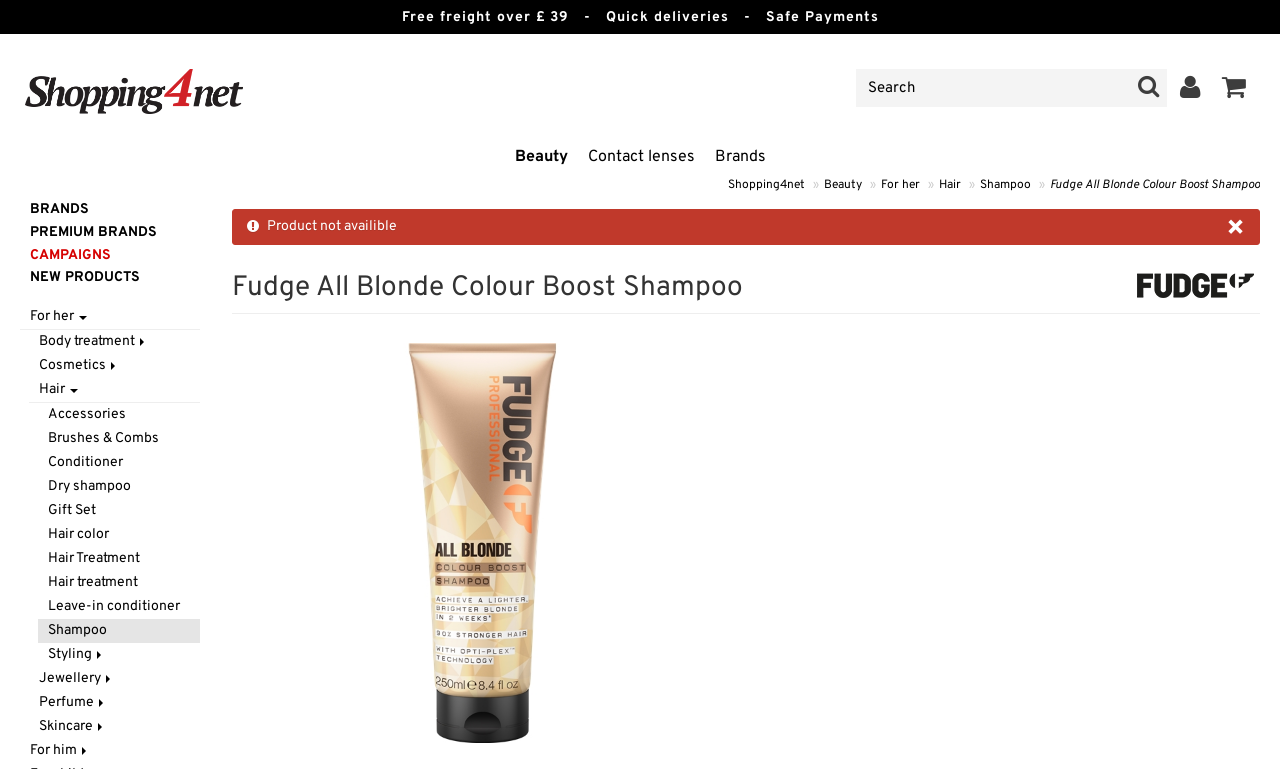Please answer the following question using a single word or phrase: 
What is the brand of the shampoo?

Fudge